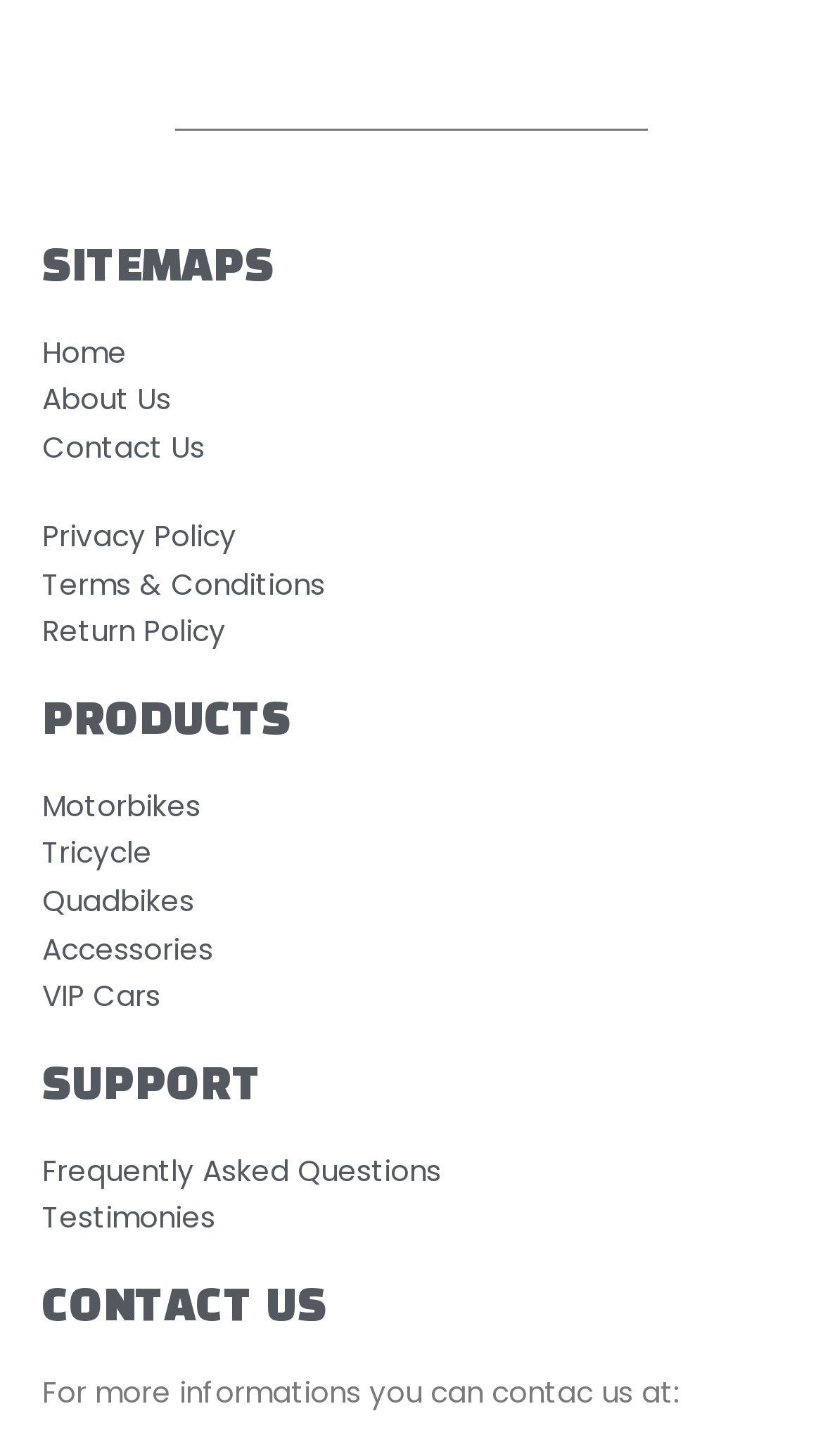Using the given description, provide the bounding box coordinates formatted as (top-left x, top-left y, bottom-right x, bottom-right y), with all values being floating point numbers between 0 and 1. Description: Testimonies

[0.051, 0.822, 0.949, 0.854]